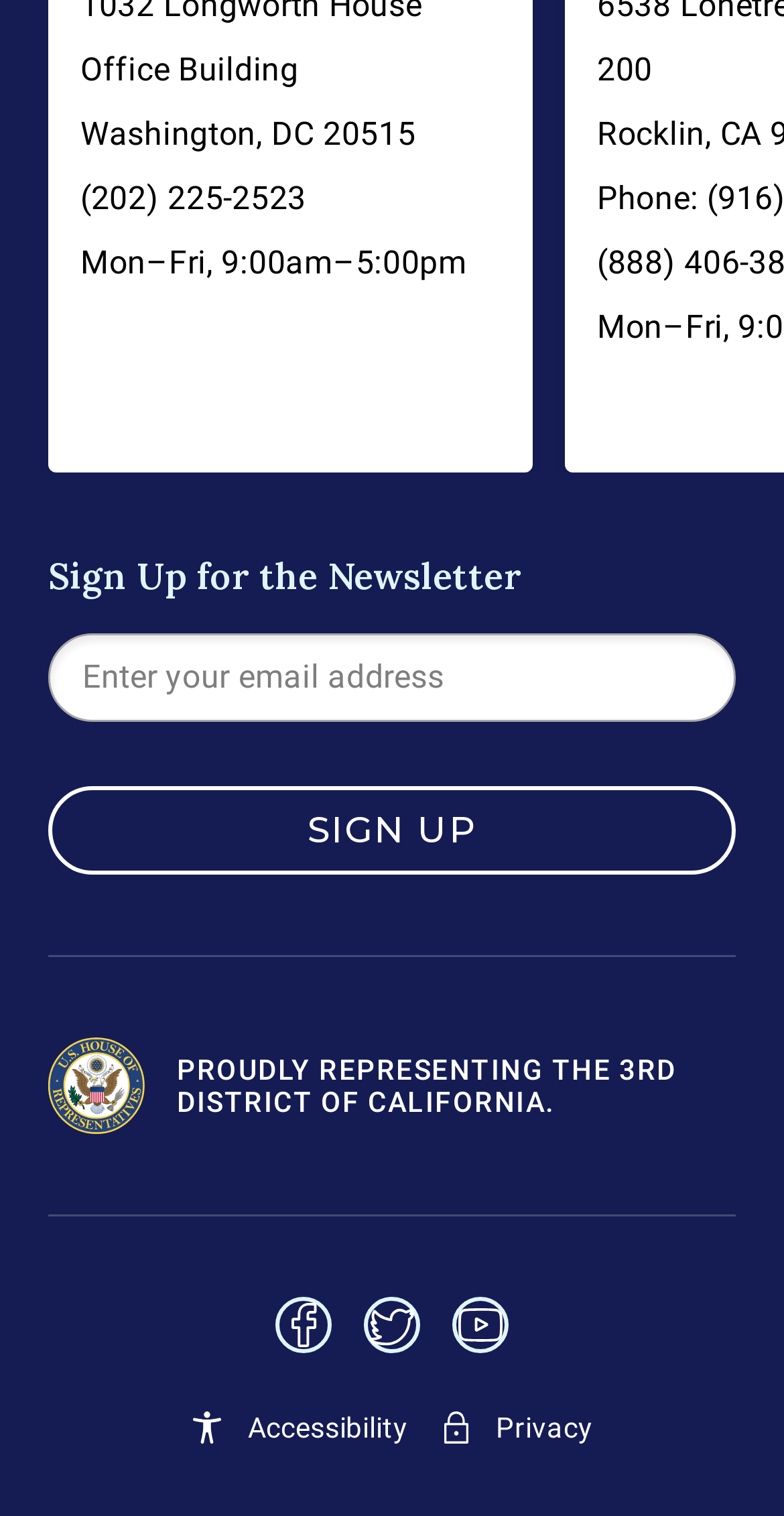How many social media platforms are linked?
Refer to the image and give a detailed answer to the query.

There are three social media platform links at the bottom of the webpage, which are Facebook, Twitter, and Youtube, each with a corresponding button element.